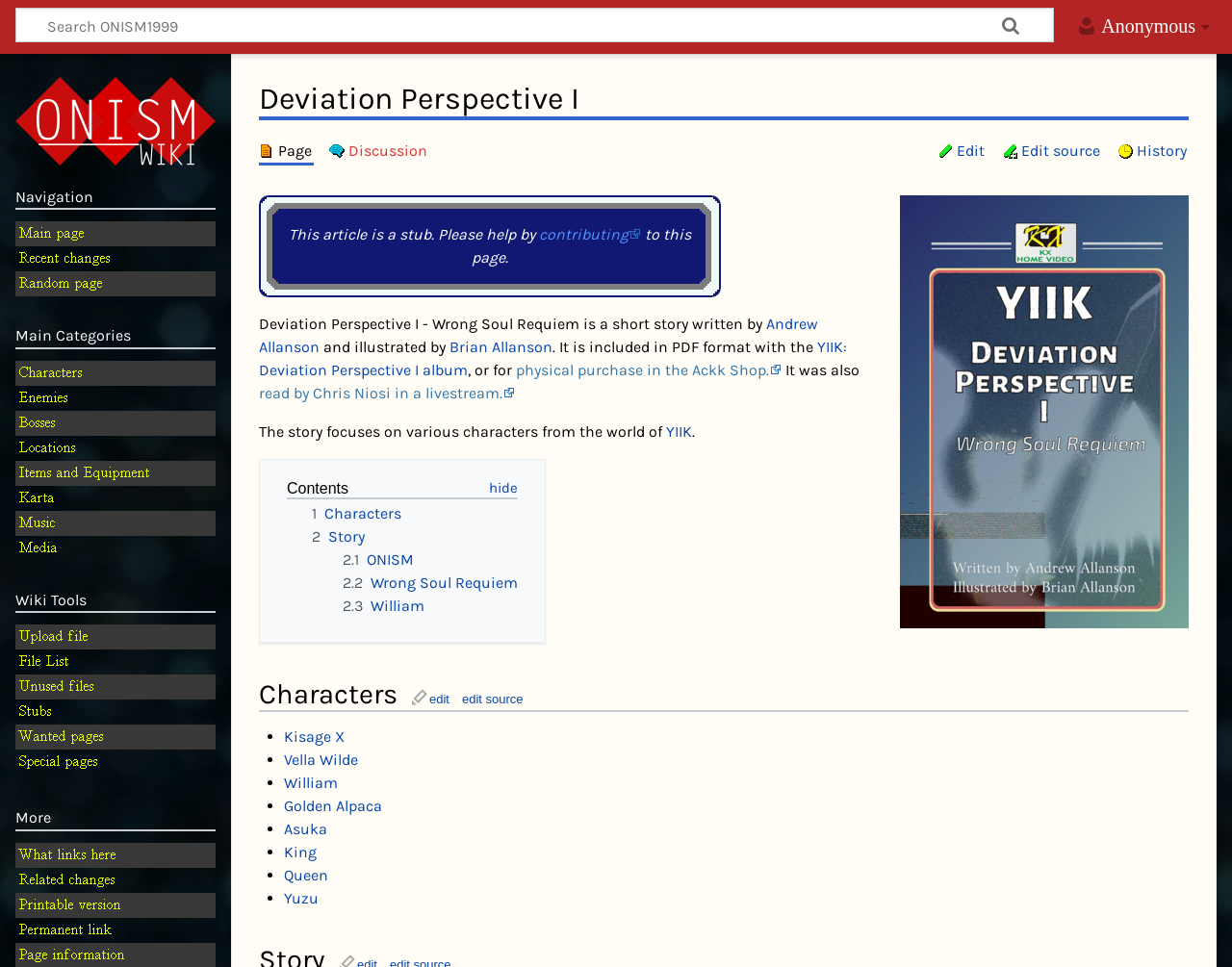Reply to the question with a single word or phrase:
What is the name of the character mentioned in the 'Characters' section?

Kisage X